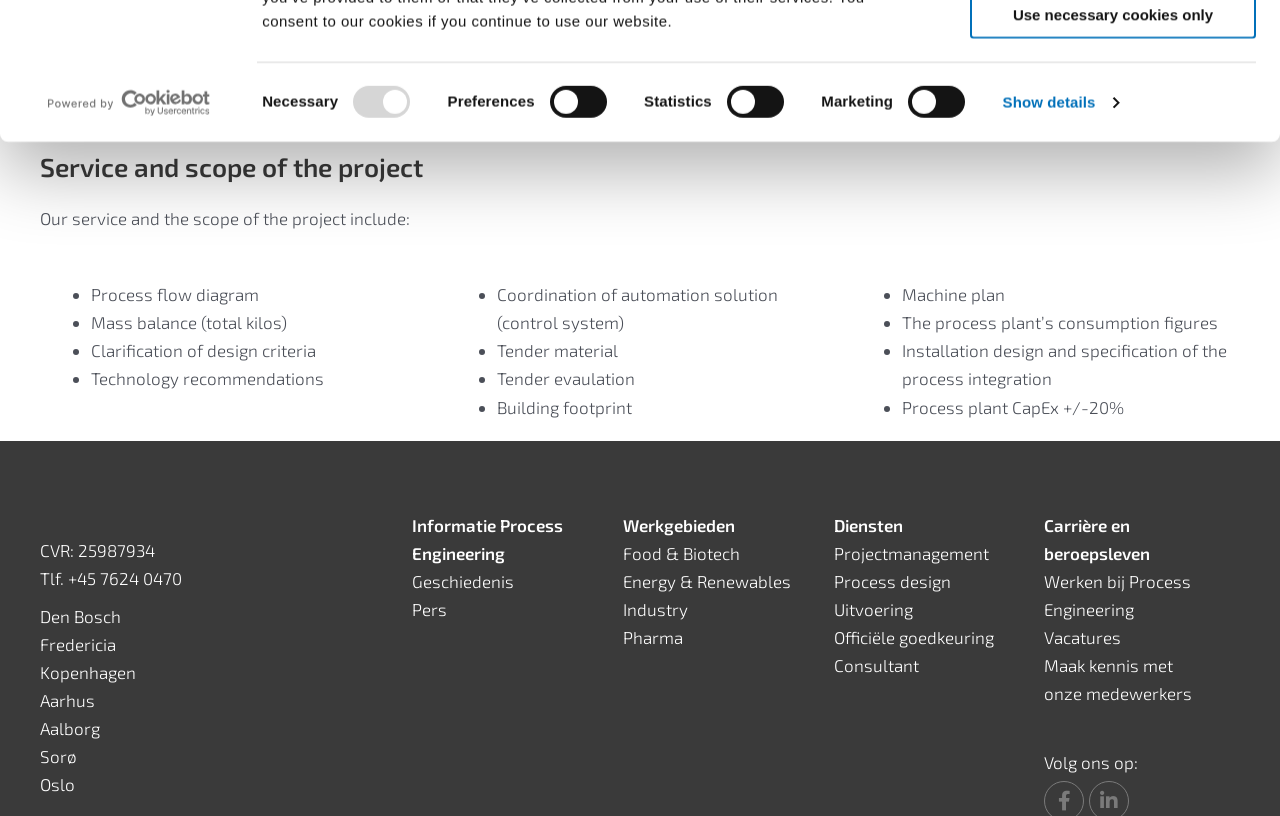Please locate the bounding box coordinates of the element that should be clicked to complete the given instruction: "Click on the 'Informatie Process Engineering' link".

[0.322, 0.631, 0.44, 0.689]